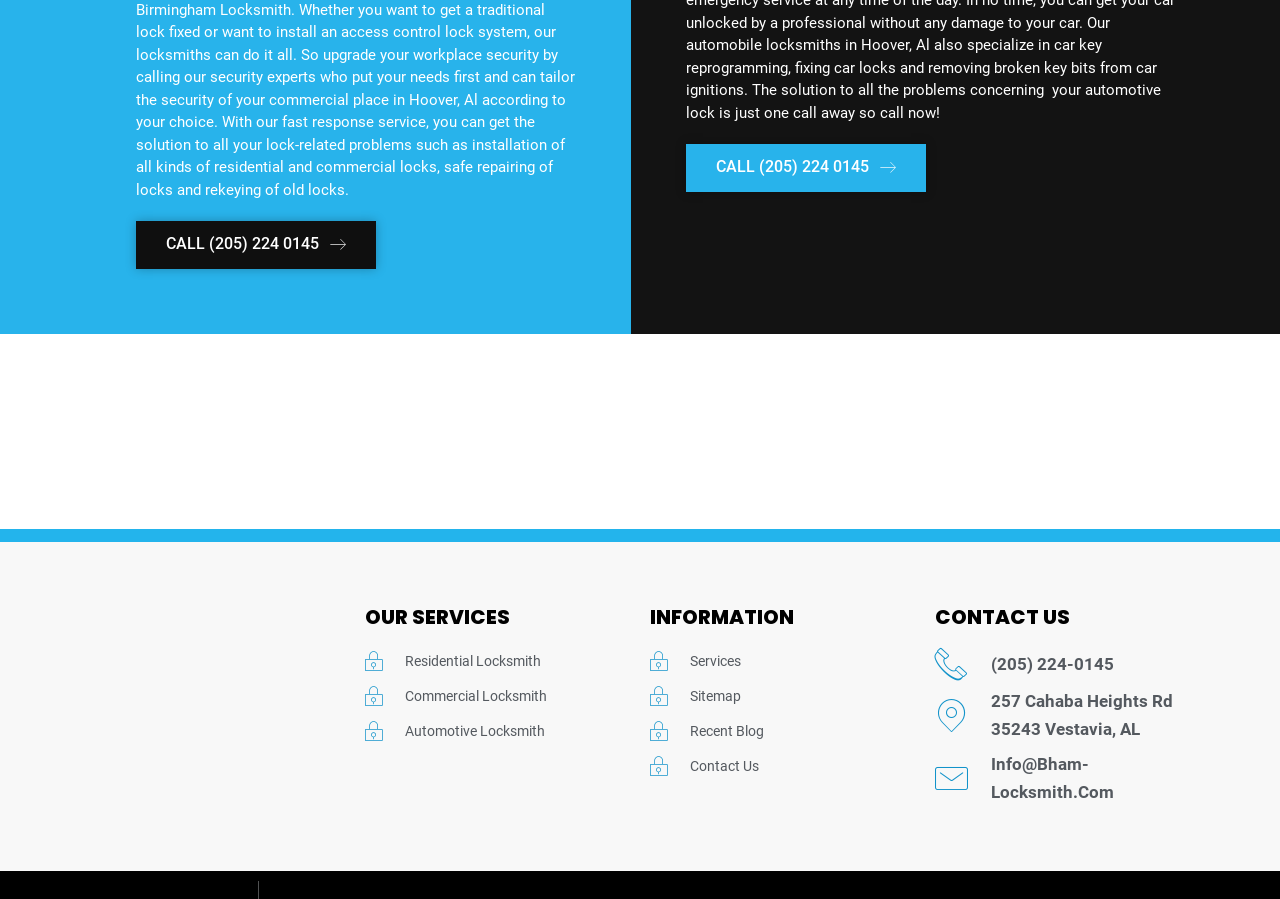Provide the bounding box coordinates in the format (top-left x, top-left y, bottom-right x, bottom-right y). All values are floating point numbers between 0 and 1. Determine the bounding box coordinate of the UI element described as: Advanced Search

None